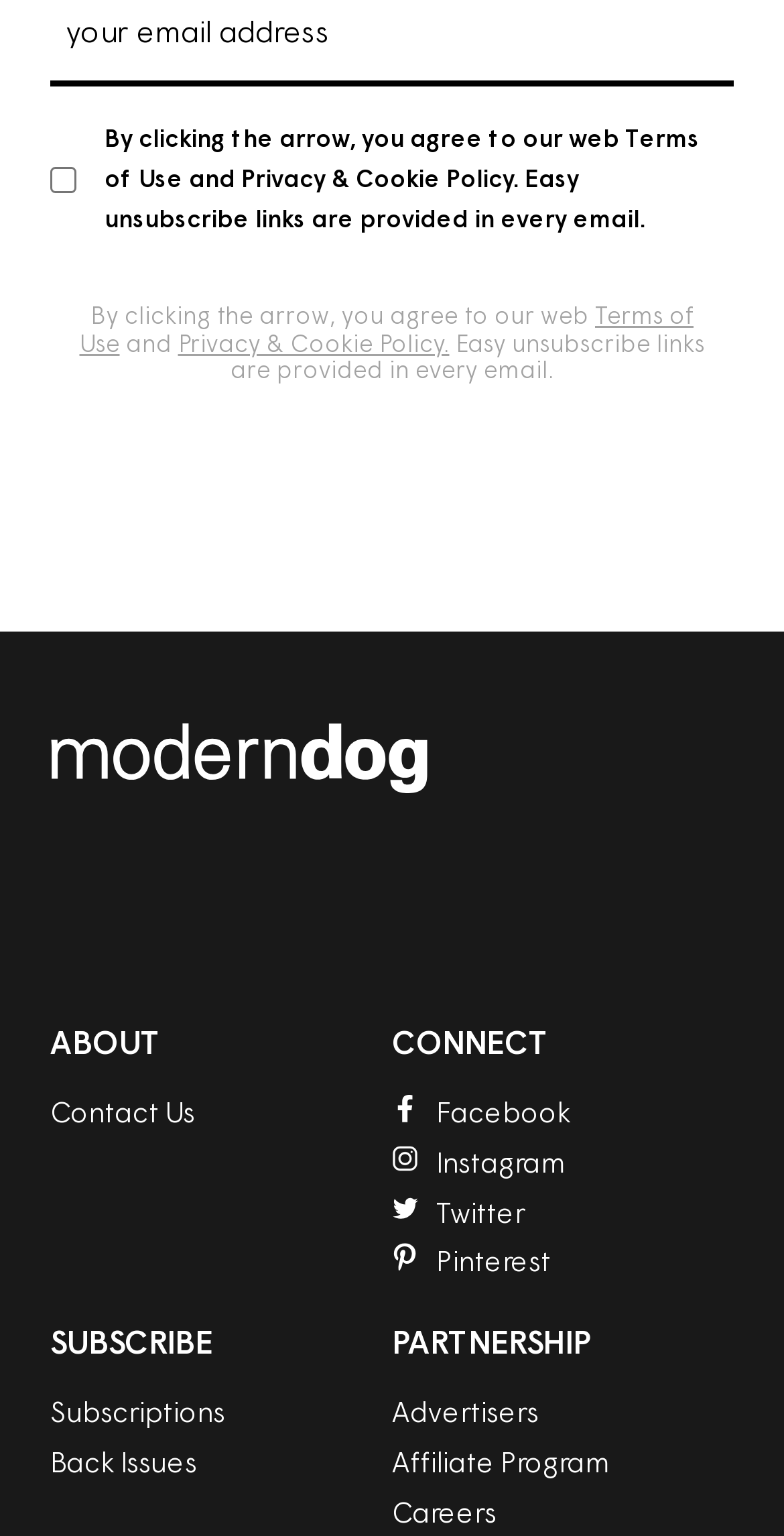Locate the bounding box coordinates of the clickable region necessary to complete the following instruction: "Visit the Facebook page". Provide the coordinates in the format of four float numbers between 0 and 1, i.e., [left, top, right, bottom].

[0.556, 0.712, 0.728, 0.735]